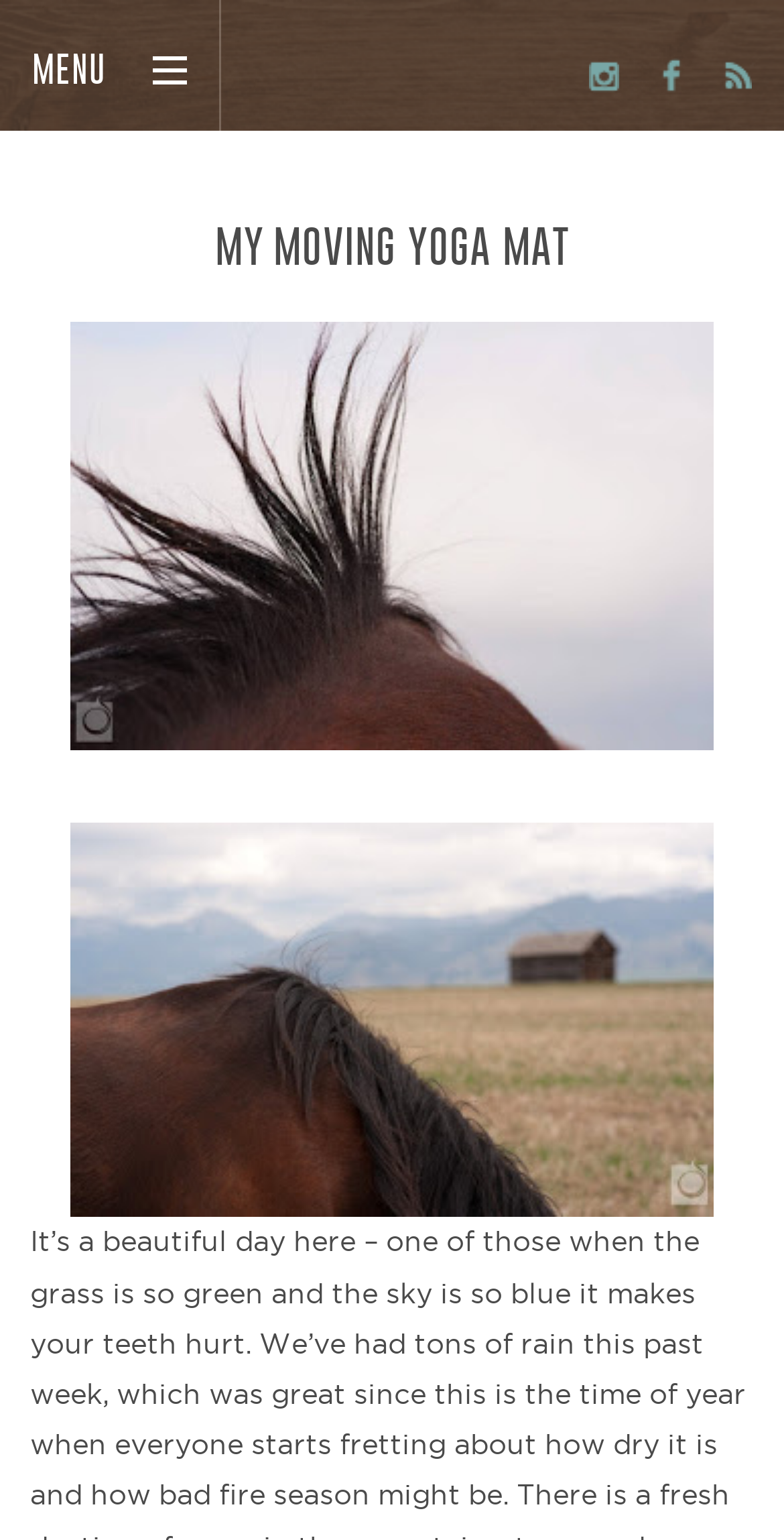How many images are on the page?
Using the image, answer in one word or phrase.

2